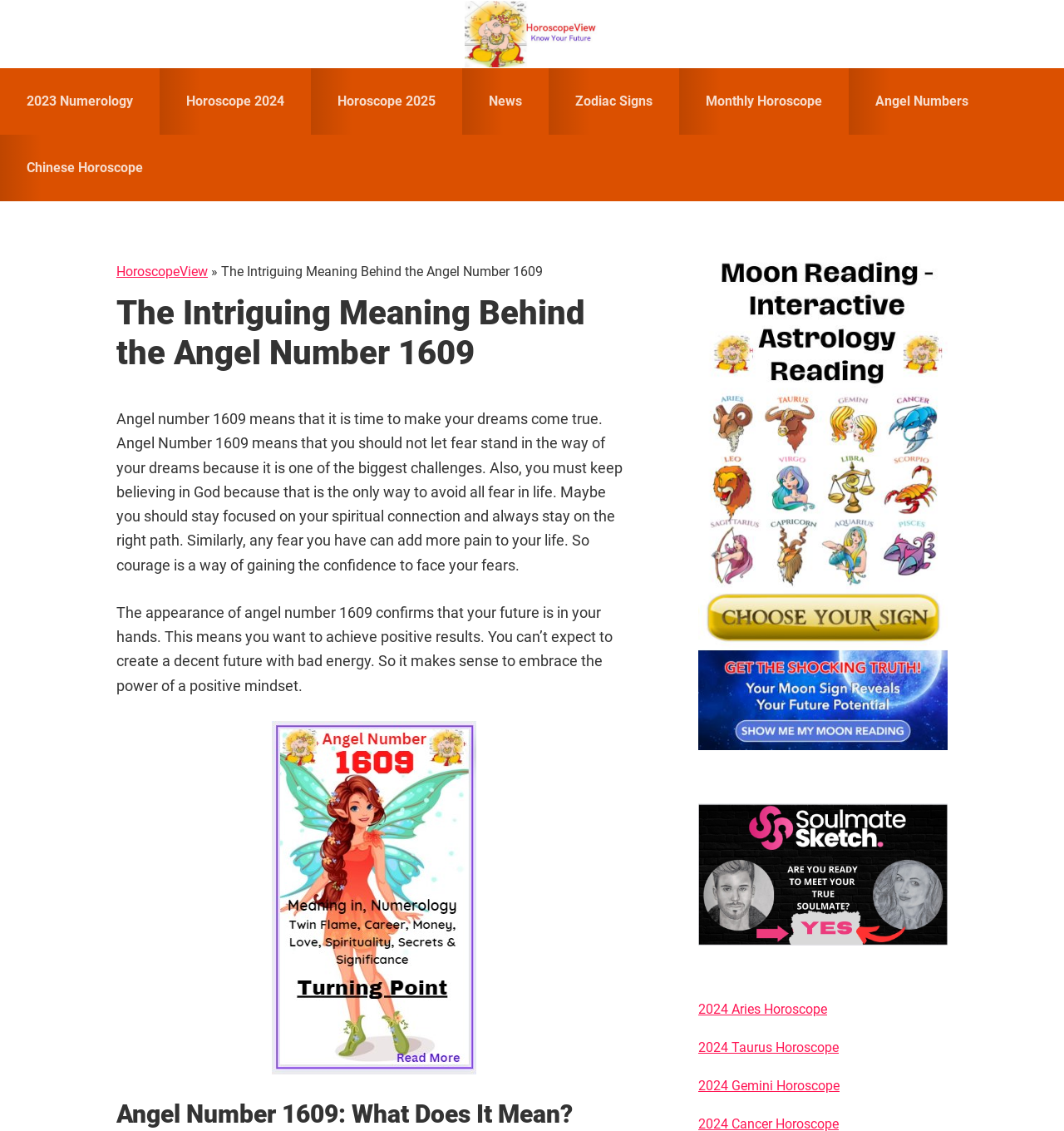What is the focus of the webpage? Analyze the screenshot and reply with just one word or a short phrase.

Spiritual connection